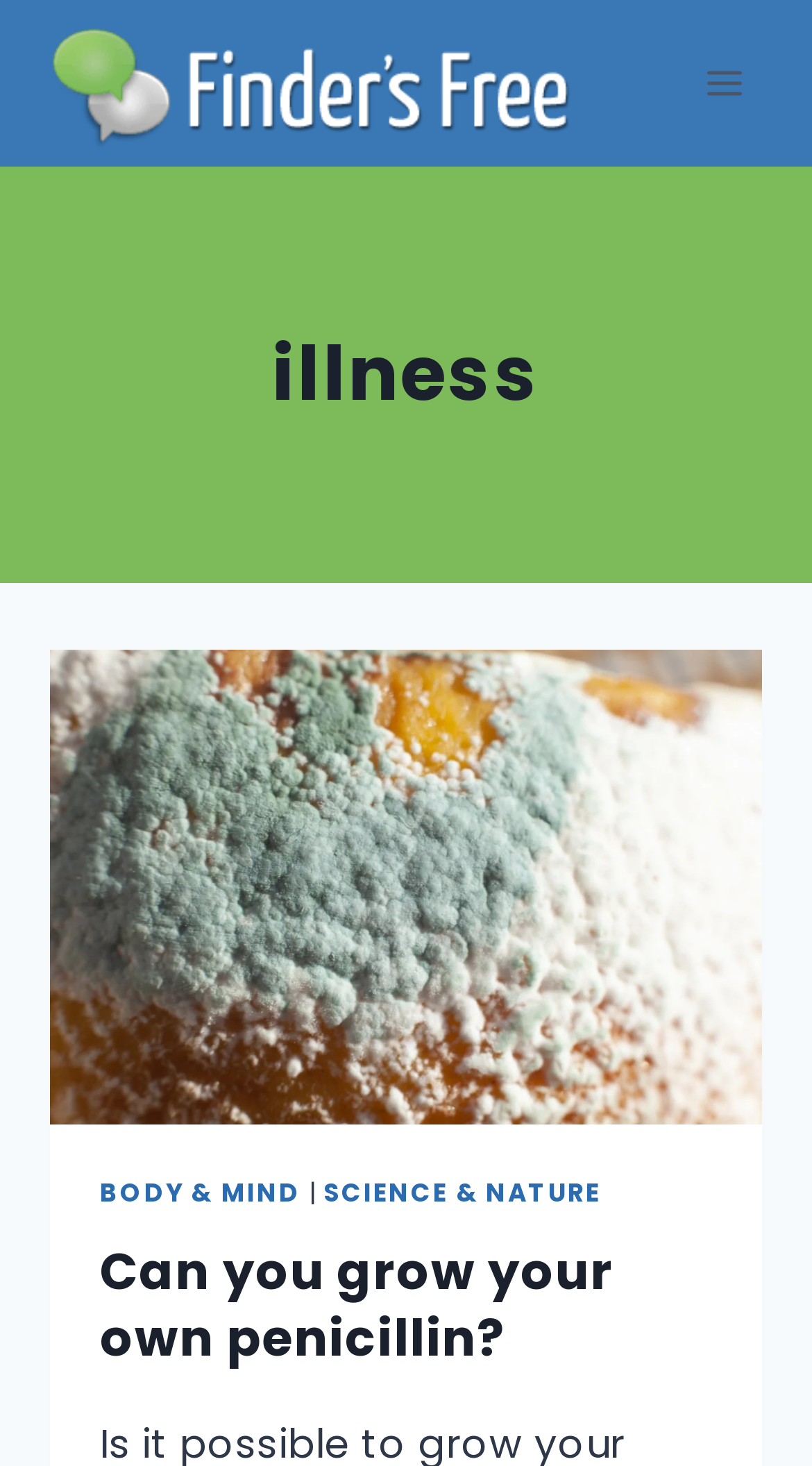Please answer the following question using a single word or phrase: 
What is the position of the 'Open menu' button?

Top right